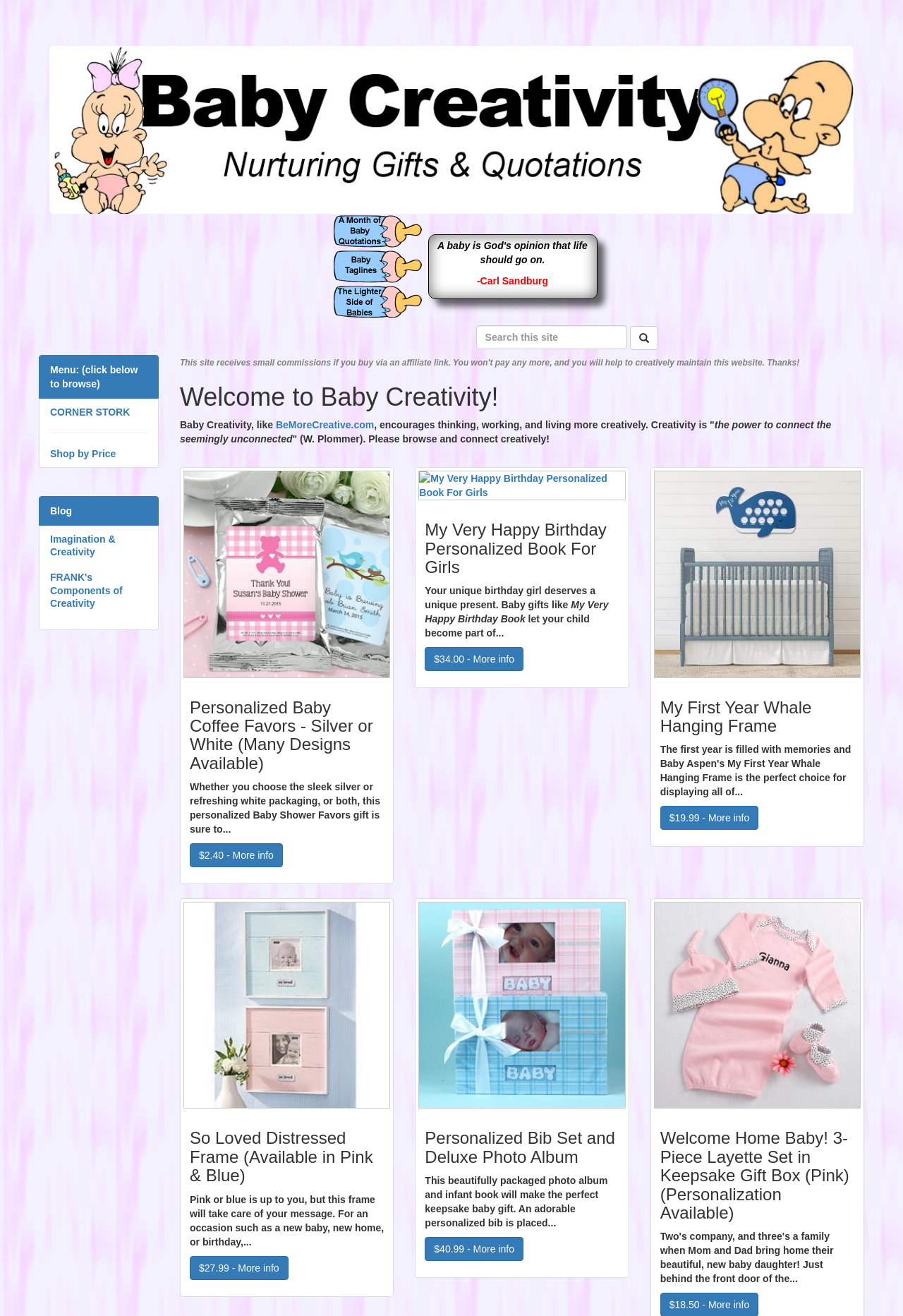Can you give a comprehensive explanation to the question given the content of the image?
What is the theme of the products on this website?

The products listed on the website, such as personalized baby coffee favors, baby books, and nursery decorations, suggest that the theme of the products is centered around babies and nurseries. The website seems to cater to parents and caregivers looking for unique and creative gifts for babies.